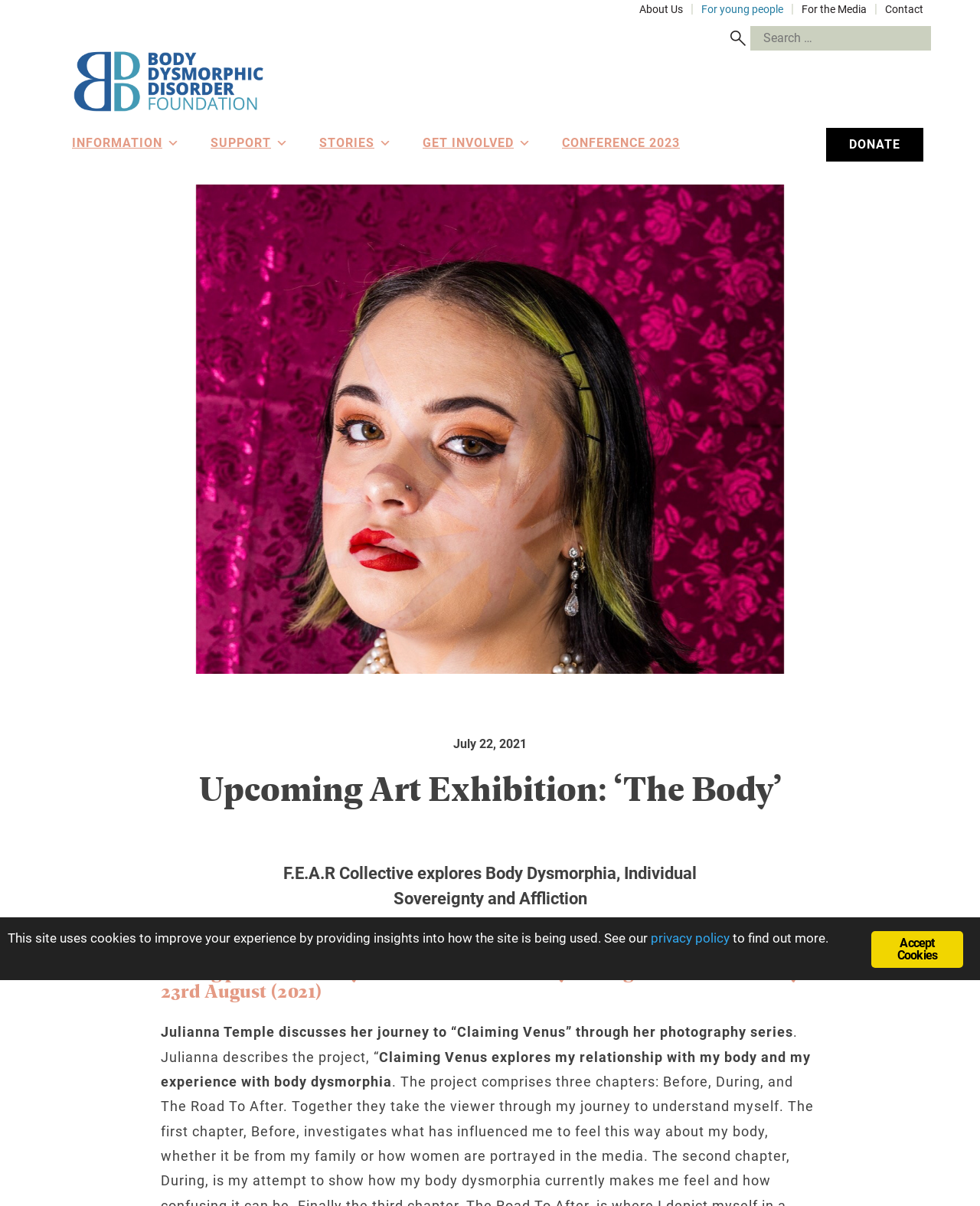Please identify the bounding box coordinates of the element I should click to complete this instruction: 'Search for something'. The coordinates should be given as four float numbers between 0 and 1, like this: [left, top, right, bottom].

[0.766, 0.022, 0.95, 0.042]